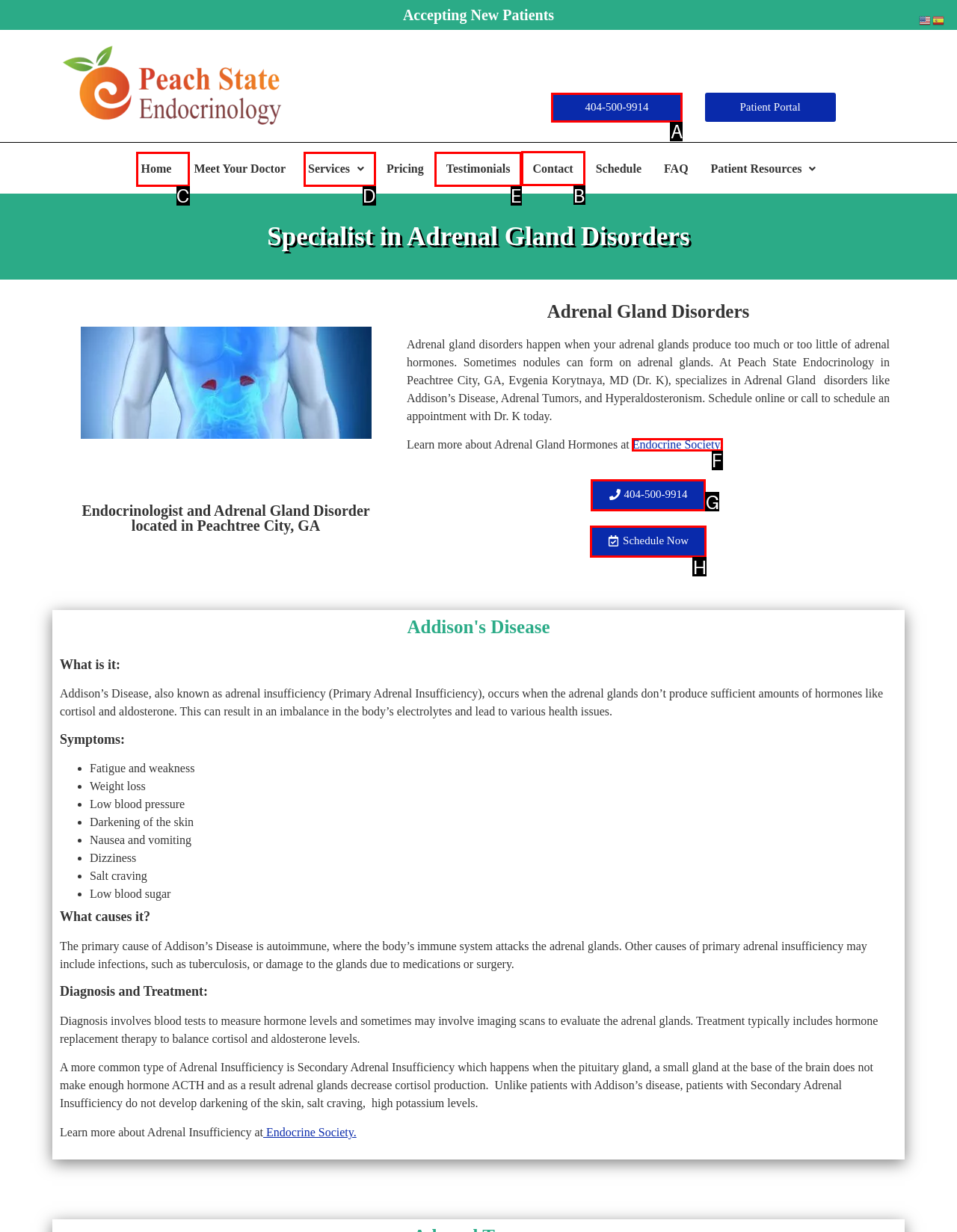Select the proper HTML element to perform the given task: Click the Facebook link Answer with the corresponding letter from the provided choices.

None